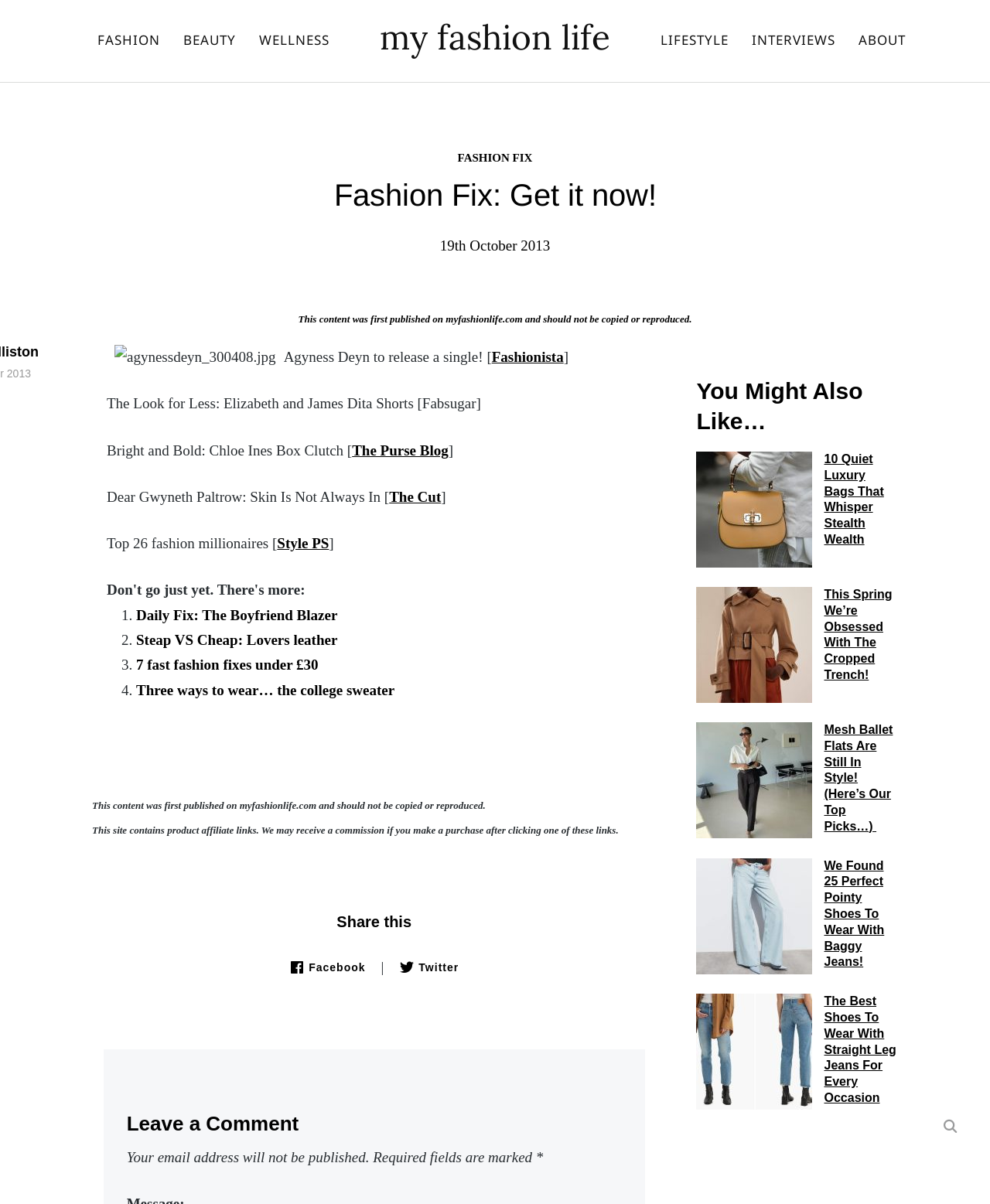Determine which piece of text is the heading of the webpage and provide it.

my fashion life